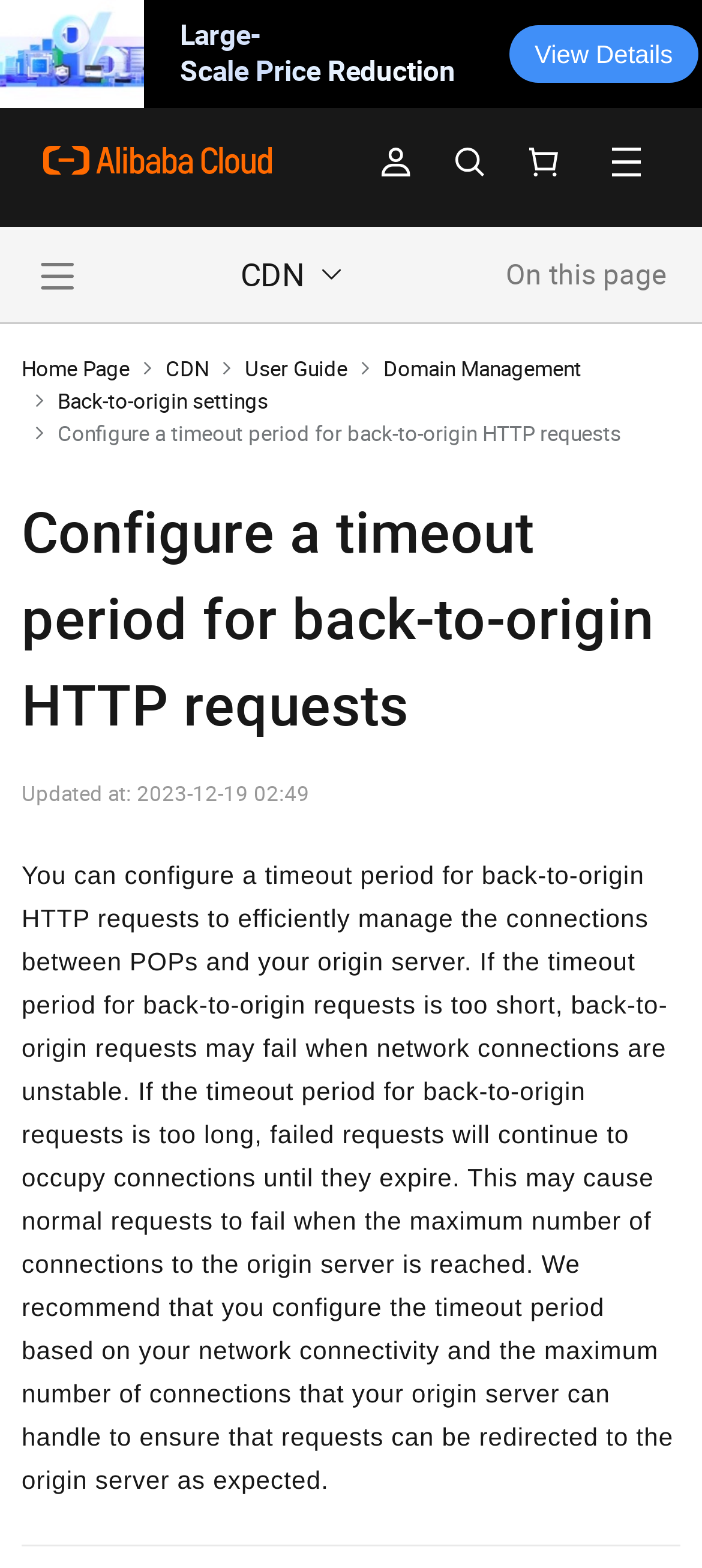Locate the bounding box coordinates of the region to be clicked to comply with the following instruction: "Click the 'Back-to-origin settings' link". The coordinates must be four float numbers between 0 and 1, in the form [left, top, right, bottom].

[0.082, 0.248, 0.382, 0.264]